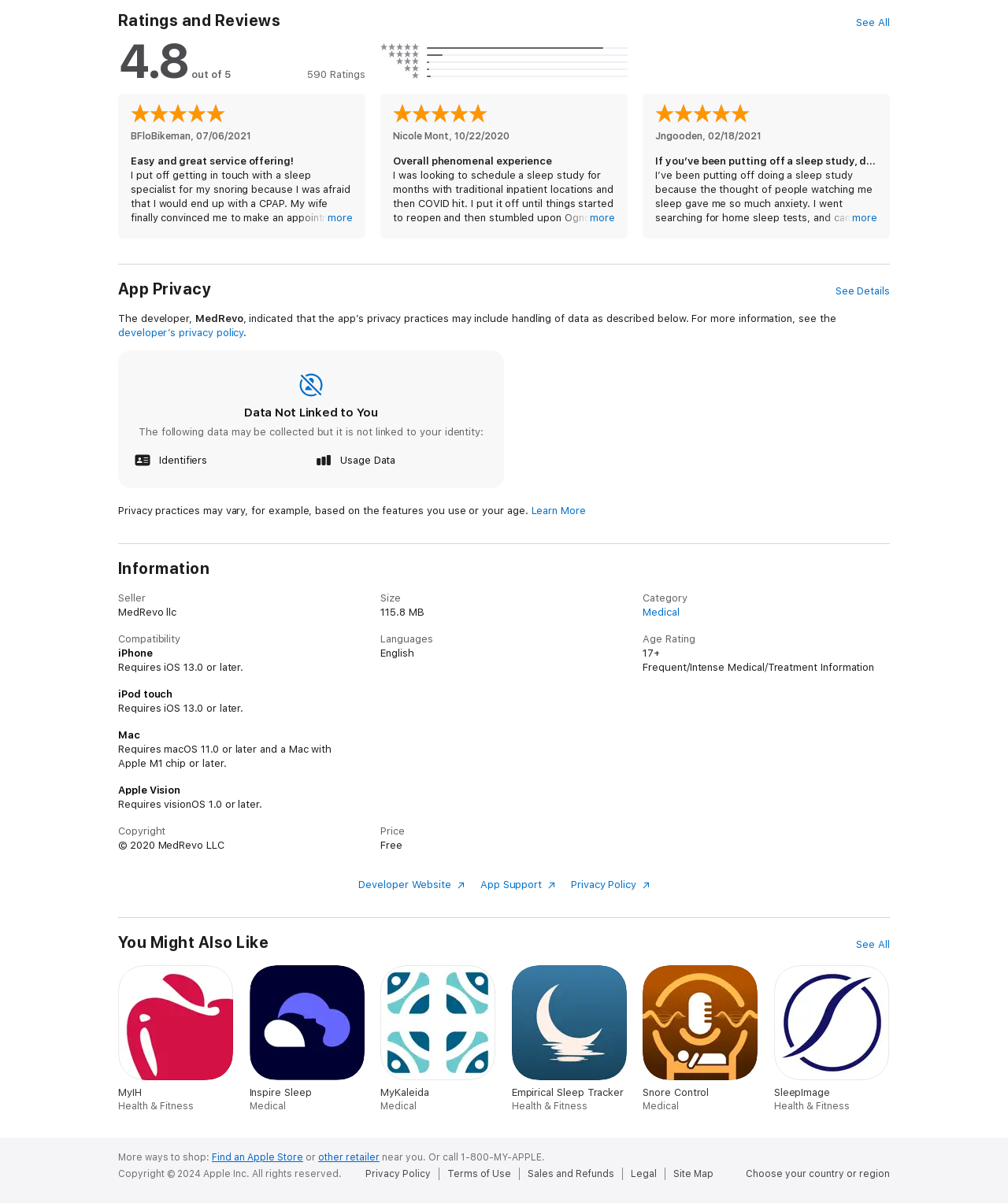Respond concisely with one word or phrase to the following query:
What is the name of the doctor mentioned in the first review?

Dr. Rifkin